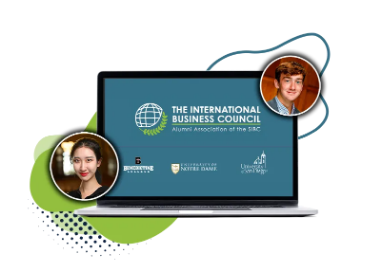Using the information in the image, give a detailed answer to the following question: What does the globe symbol on the laptop screen represent?

The globe symbol on the laptop screen represents a global network of connections, emphasizing the international scope and reach of the alumni network and the opportunities it provides for collaboration and networking.